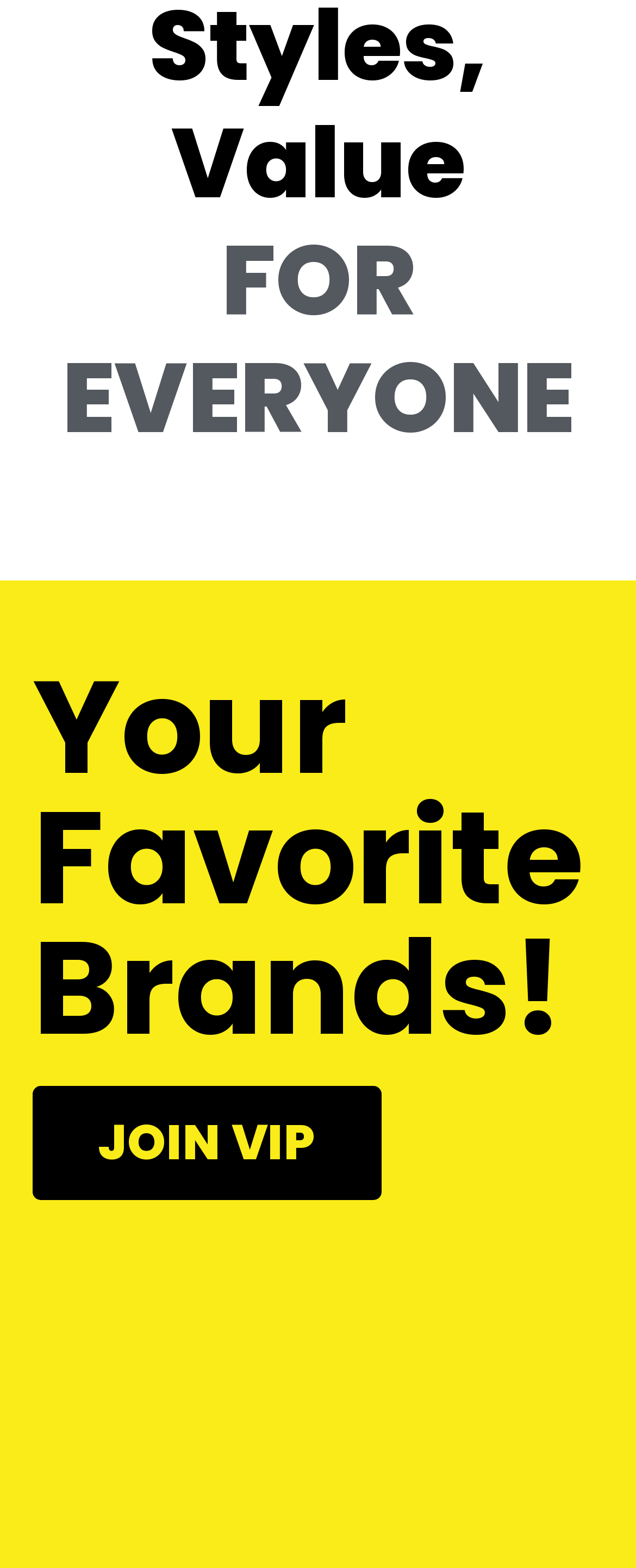What is the purpose of the images on the webpage?
Look at the screenshot and give a one-word or phrase answer.

To showcase brands